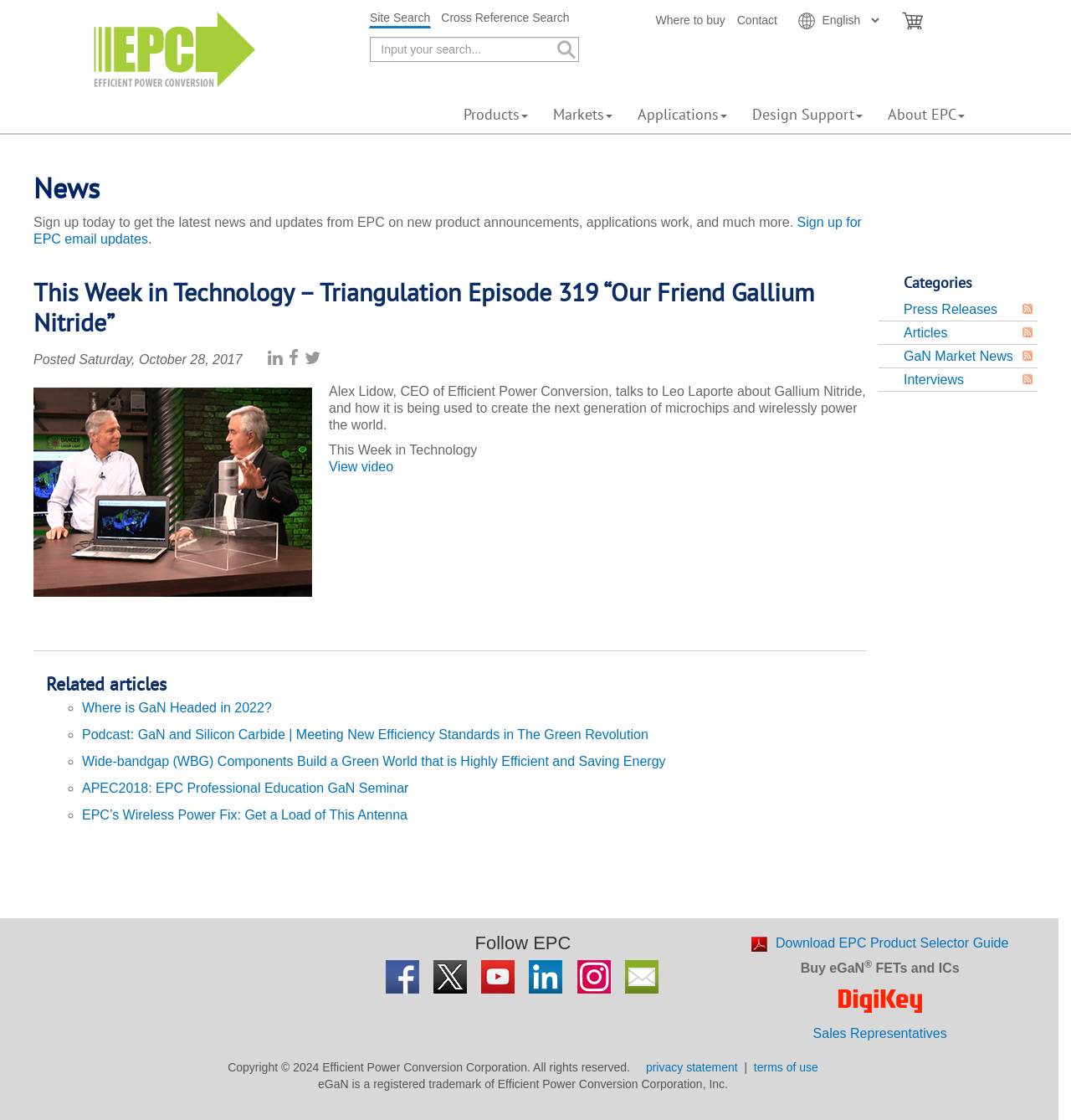What is the name of the podcast episode?
Using the picture, provide a one-word or short phrase answer.

Triangulation Episode 319